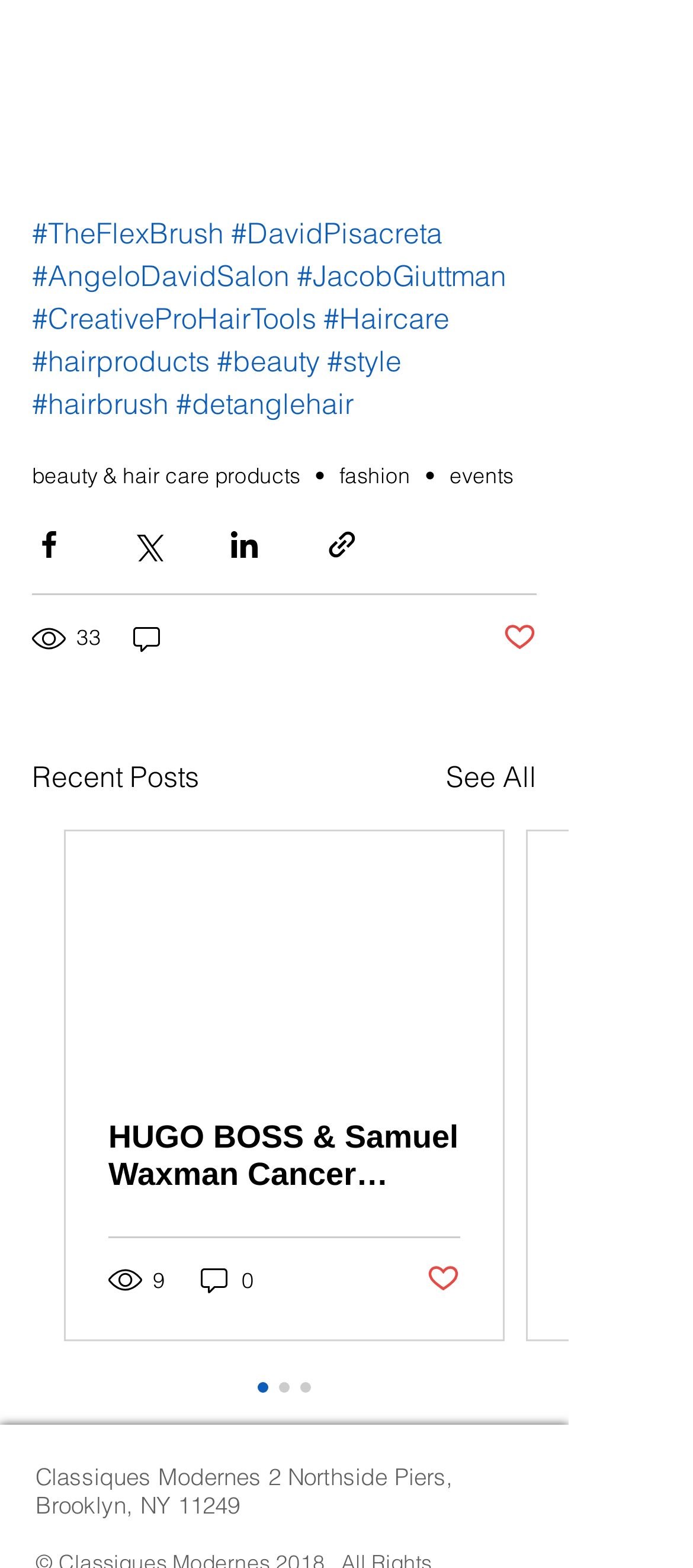Specify the bounding box coordinates for the region that must be clicked to perform the given instruction: "Click on 'Buying a House or Apartment'".

None